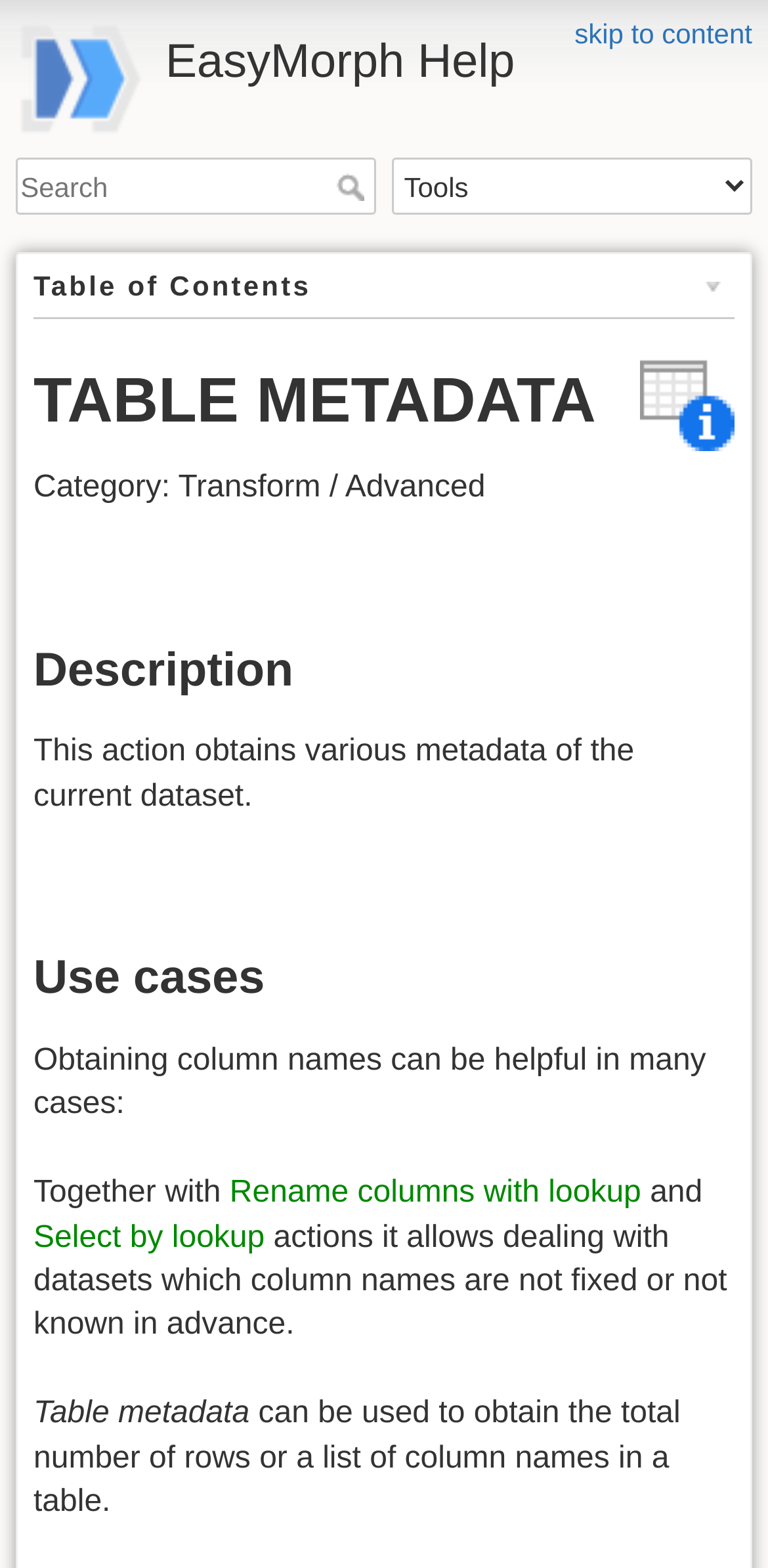What is the use case of obtaining column names?
Please answer the question with a detailed and comprehensive explanation.

I found the use case by reading the static text 'Obtaining column names can be helpful in many cases: ... and ... actions it allows dealing with datasets which column names are not fixed or not known in advance.'